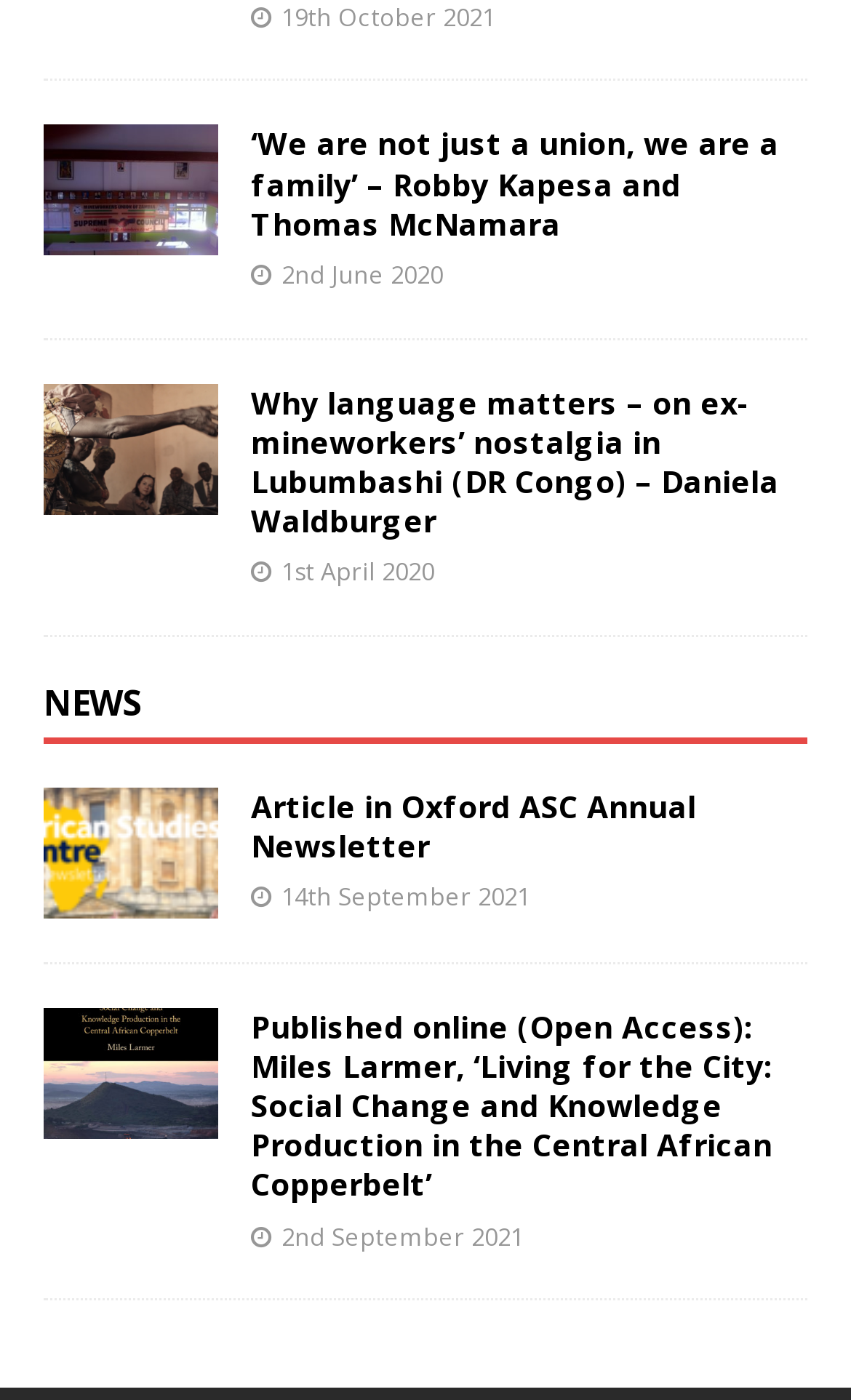Find and specify the bounding box coordinates that correspond to the clickable region for the instruction: "Follow on Twitter".

None